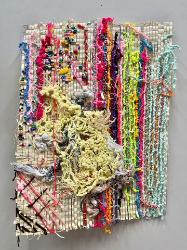Elaborate on the contents of the image in a comprehensive manner.

The image showcases an intricate textile artwork titled "Flashpoint" by artist Jeffry Cantu. This vibrant piece is composed of a variety of colorful threads and materials, creating a lively, textured surface. The composition features a dynamic arrangement of yarns in bright hues such as pink, yellow, green, and blue, layered over a woven background. The interplay of different textures, combined with the artist's playful use of color, invites viewers to explore the relationships between the fibers. This artwork exemplifies modern textile art, emphasizing both the visual and tactile experience, and is part of a collection that highlights Cantu's unique approach to fiber arts.